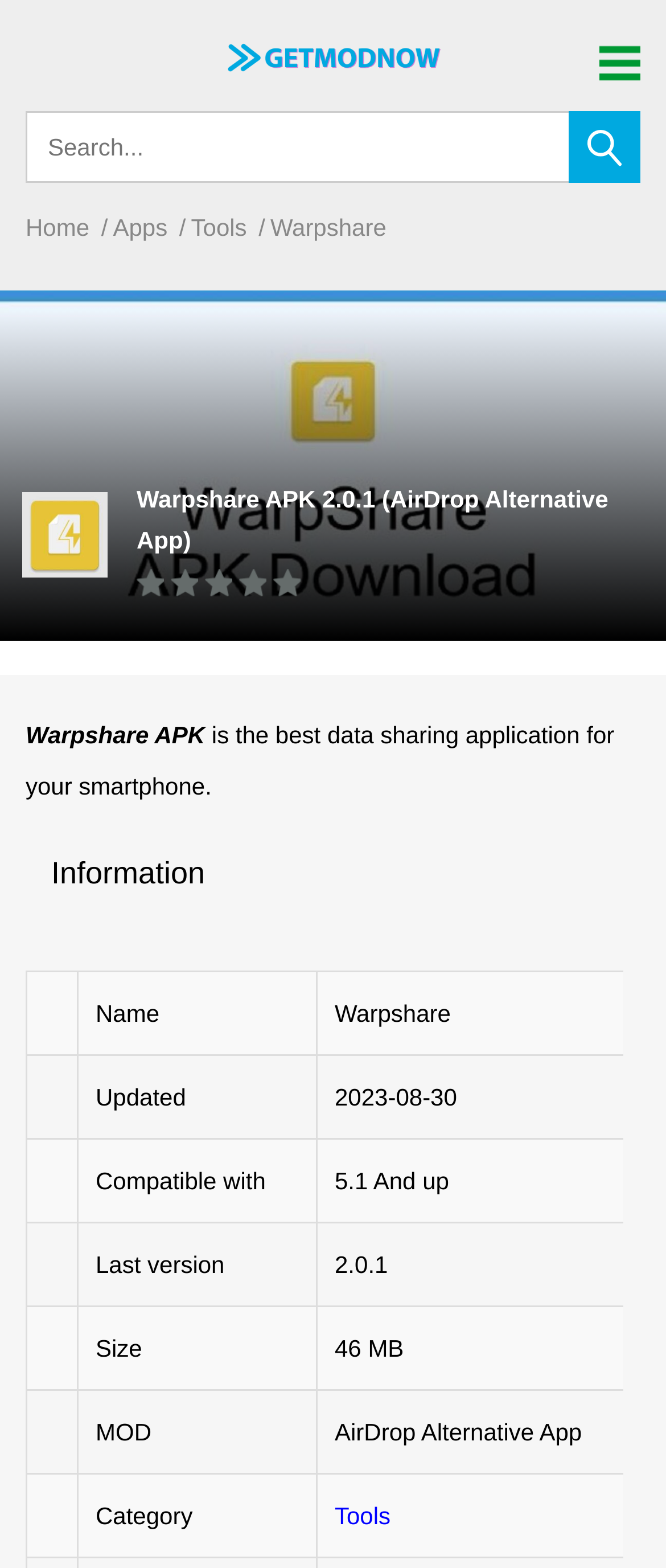Locate the bounding box coordinates of the element you need to click to accomplish the task described by this instruction: "Search for an app".

[0.038, 0.071, 0.962, 0.117]